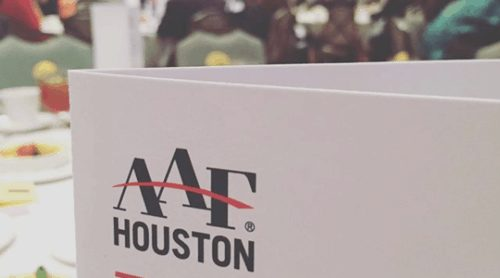Are attendees visible in the image?
Based on the screenshot, provide your answer in one word or phrase.

Yes